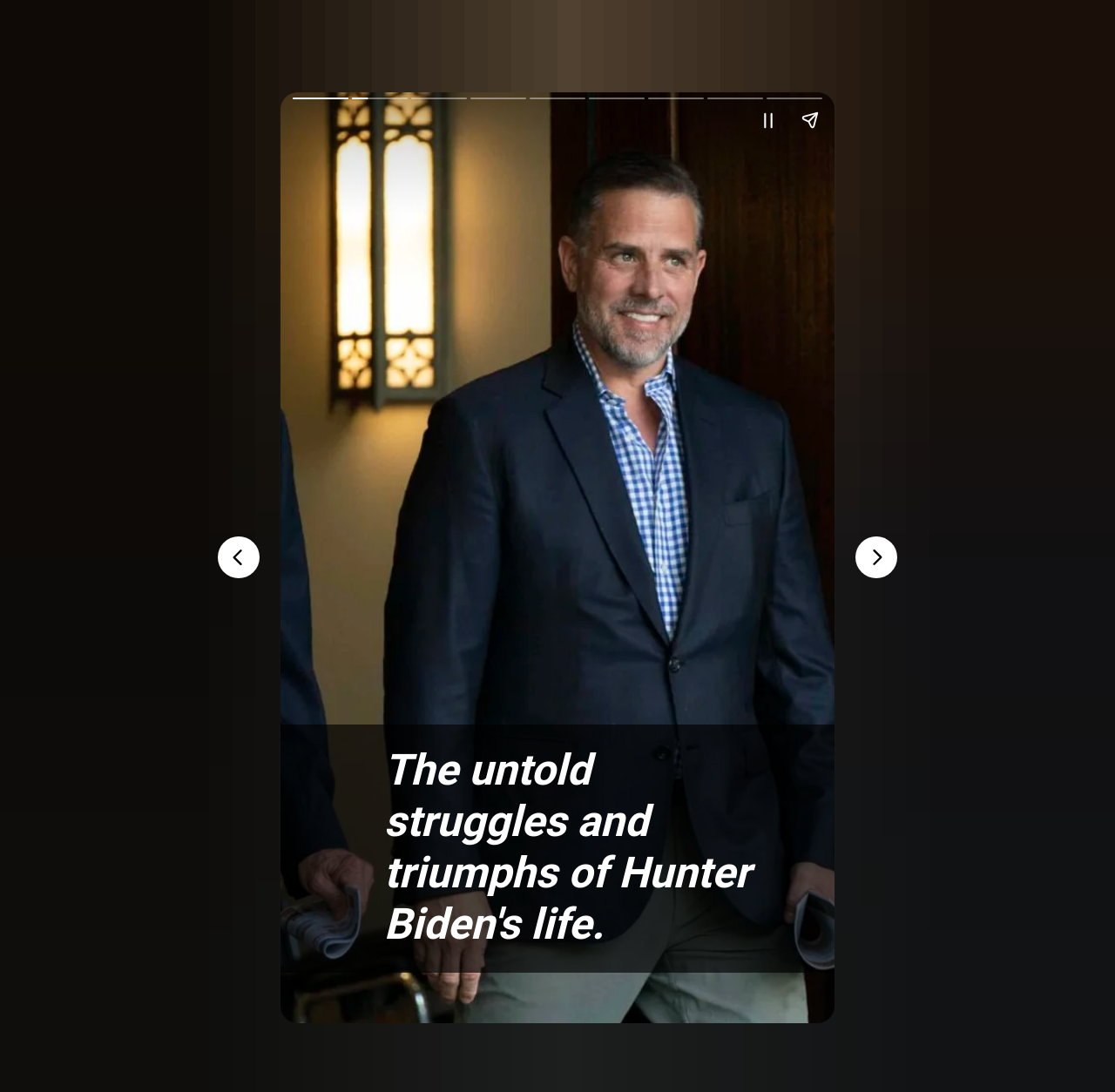Summarize the webpage comprehensively, mentioning all visible components.

The webpage is about the life of Hunter Biden, featuring his journey of redemption, controversy, and resilience. At the top, there is a heading that summarizes the content, stating "The untold struggles and triumphs of Hunter Biden's life." 

Below the heading, there are two buttons, "Pause story" and "Share story", positioned side by side, with the "Pause story" button on the left and the "Share story" button on the right. 

On the left side of the page, there is a "Previous page" button, while on the right side, there is a "Next page" button. These buttons are likely used for navigation.

There are also two complementary elements, one above the buttons and one below, but they do not contain any text or descriptions.